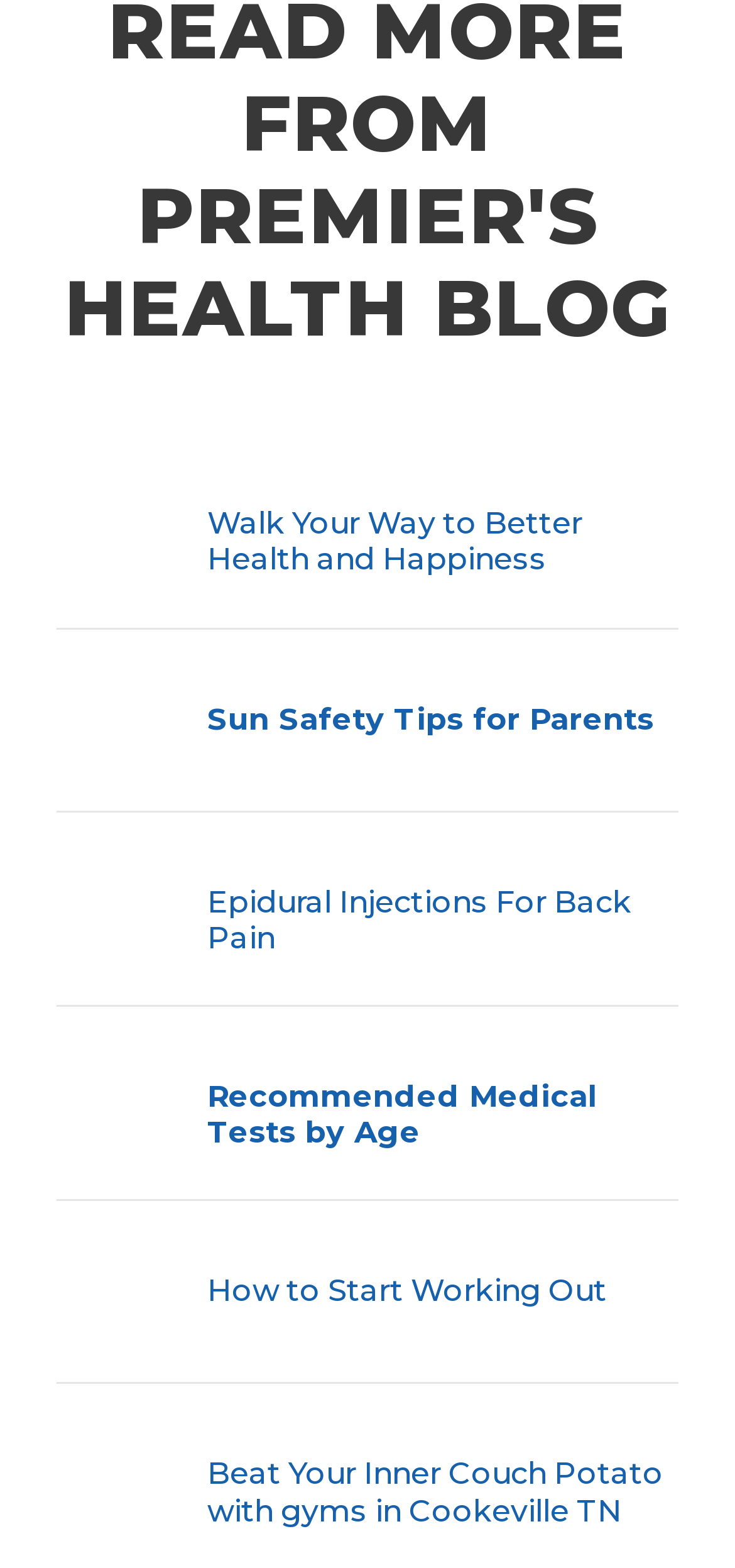What is the location mentioned in the last heading?
Give a detailed and exhaustive answer to the question.

I determined the answer by looking at the text of the last heading, which mentions 'gyms in Cookeville TN', indicating that Cookeville, Tennessee is the location being referred to.